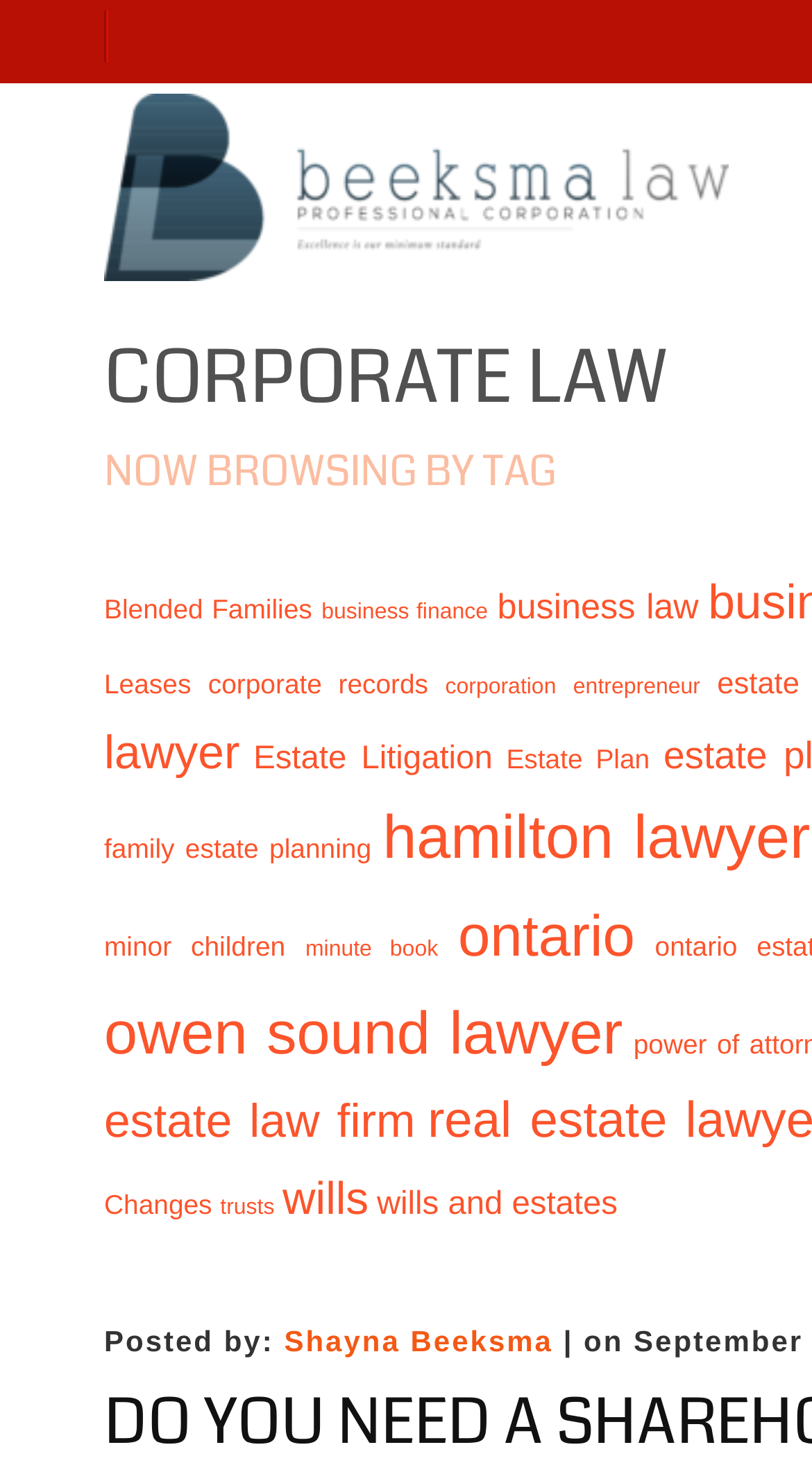Determine the coordinates of the bounding box for the clickable area needed to execute this instruction: "Check posts by Shayna Beeksma".

[0.35, 0.899, 0.681, 0.922]